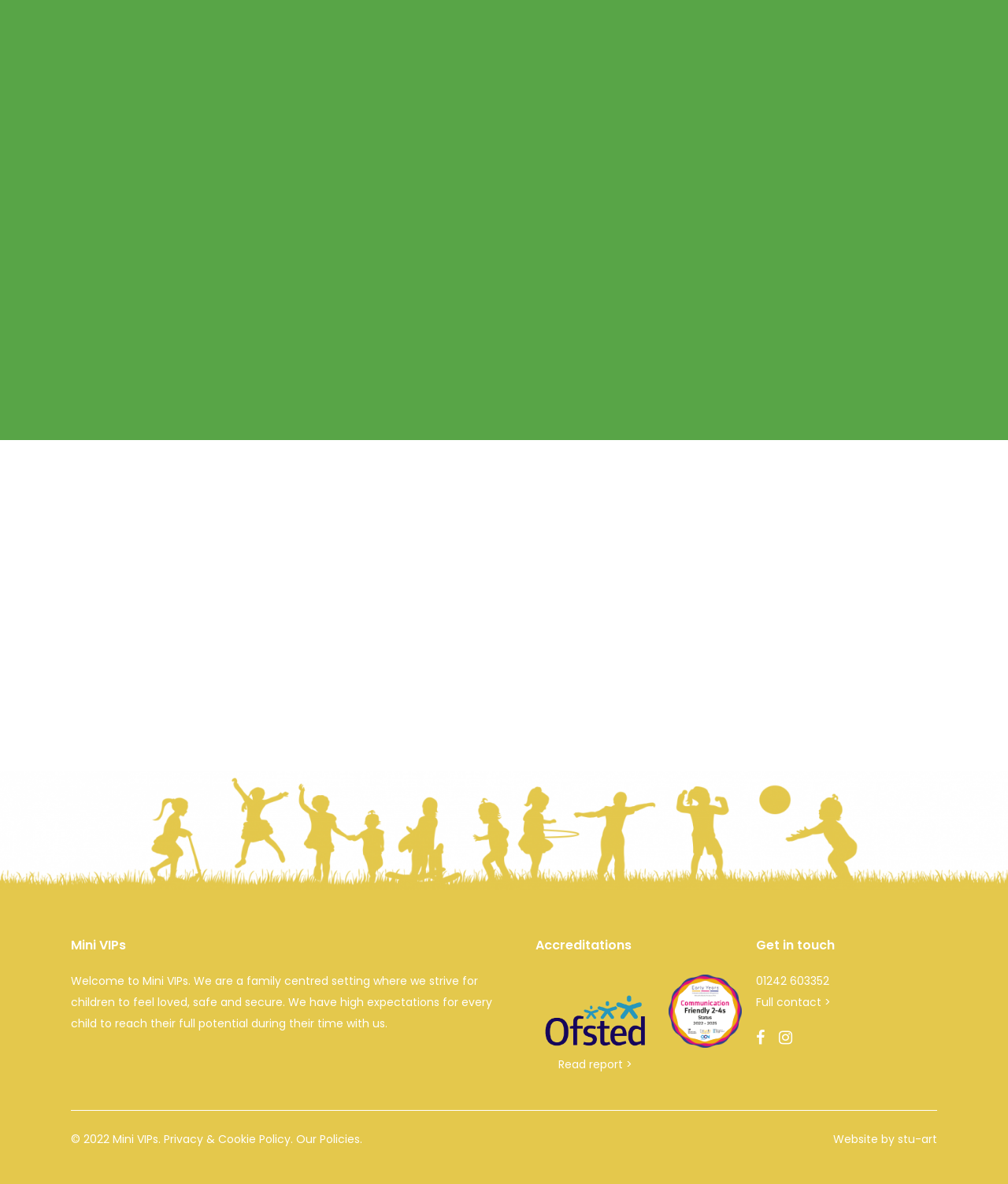Using the format (top-left x, top-left y, bottom-right x, bottom-right y), and given the element description, identify the bounding box coordinates within the screenshot: Website by stu-art

[0.827, 0.956, 0.93, 0.969]